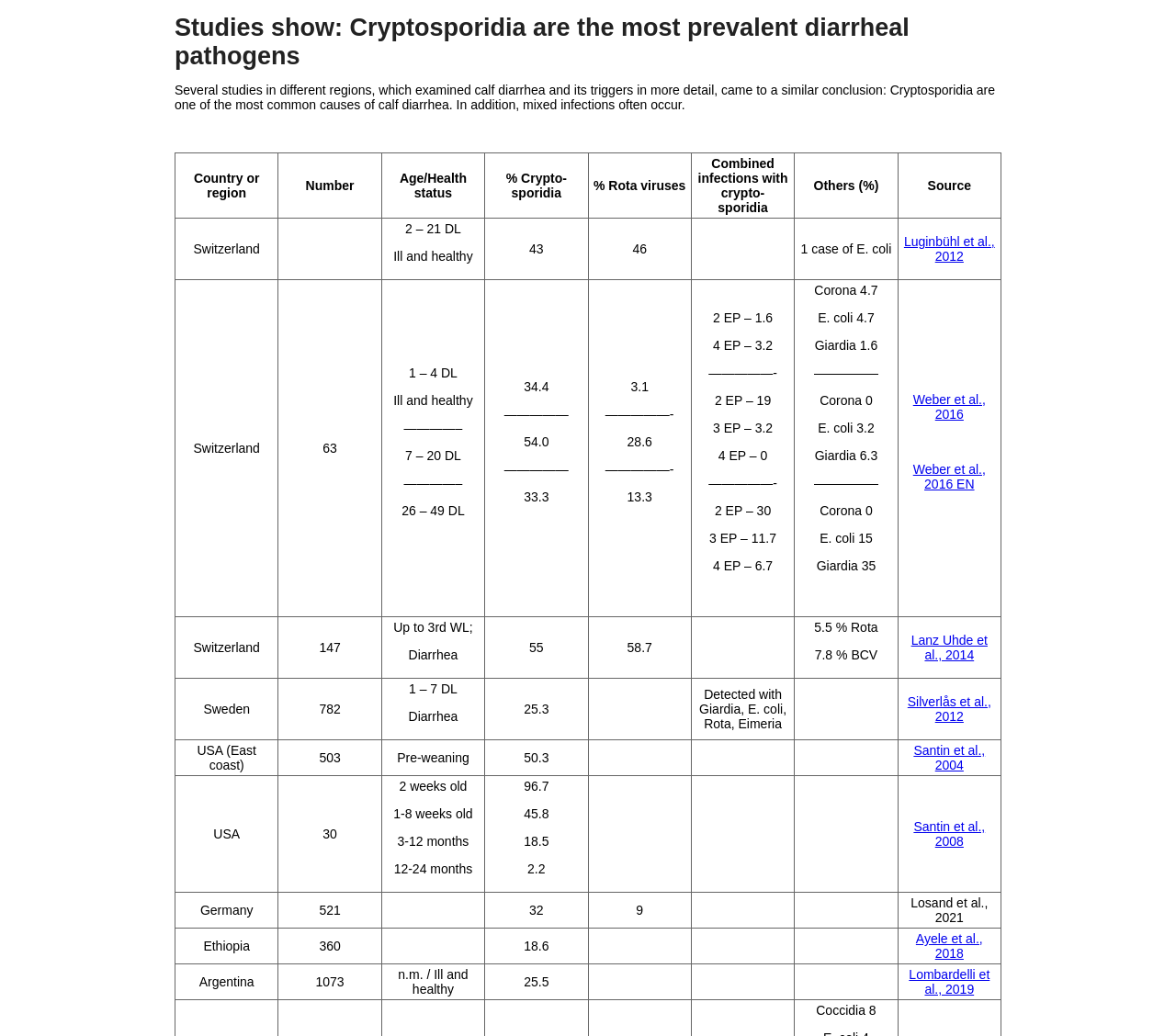Show the bounding box coordinates of the element that should be clicked to complete the task: "Click the link 'Santin et al., 2004'".

[0.777, 0.717, 0.838, 0.746]